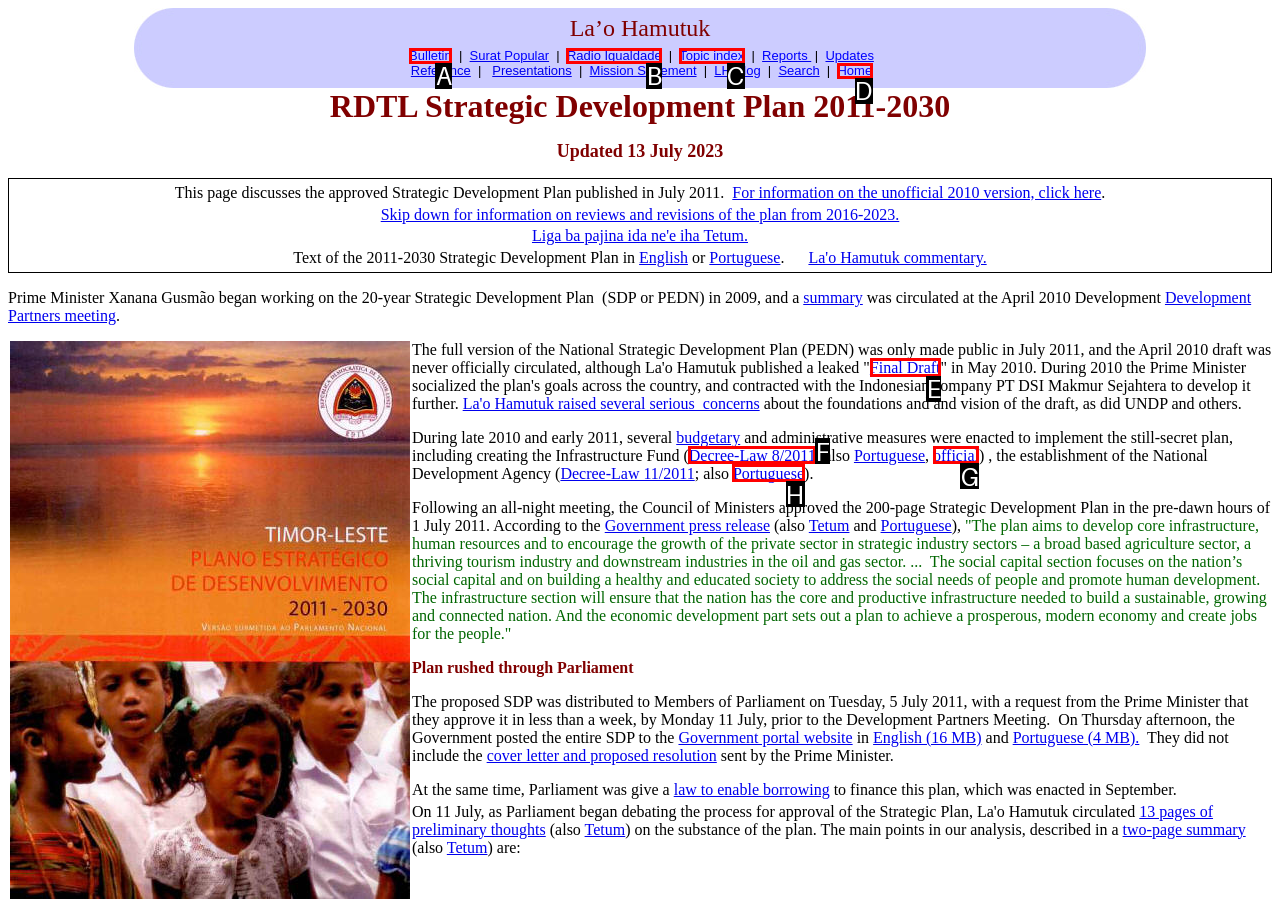Select the appropriate HTML element to click for the following task: View the full version of the National Strategic Development Plan
Answer with the letter of the selected option from the given choices directly.

E